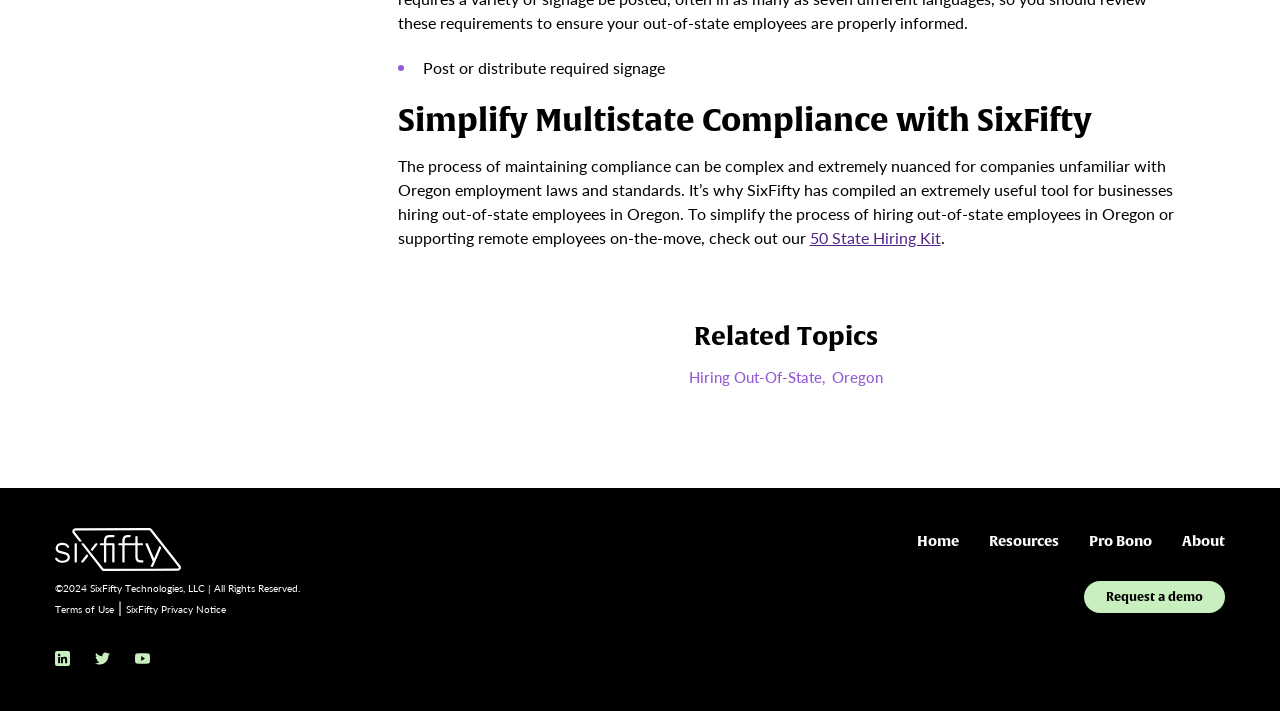Bounding box coordinates should be provided in the format (top-left x, top-left y, bottom-right x, bottom-right y) with all values between 0 and 1. Identify the bounding box for this UI element: Pro Bono

[0.851, 0.75, 0.9, 0.773]